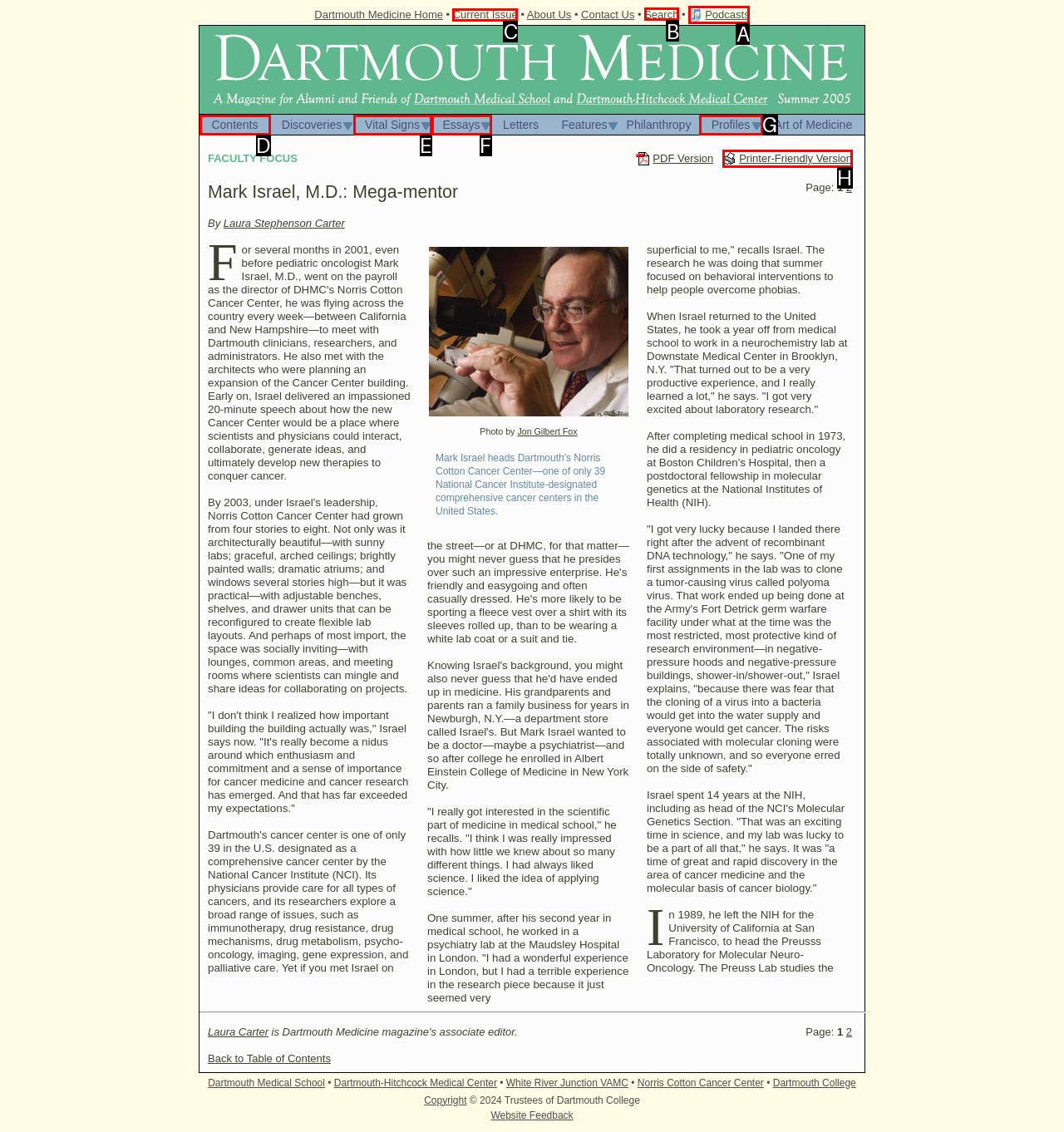Determine which HTML element to click for this task: Search the website Provide the letter of the selected choice.

B